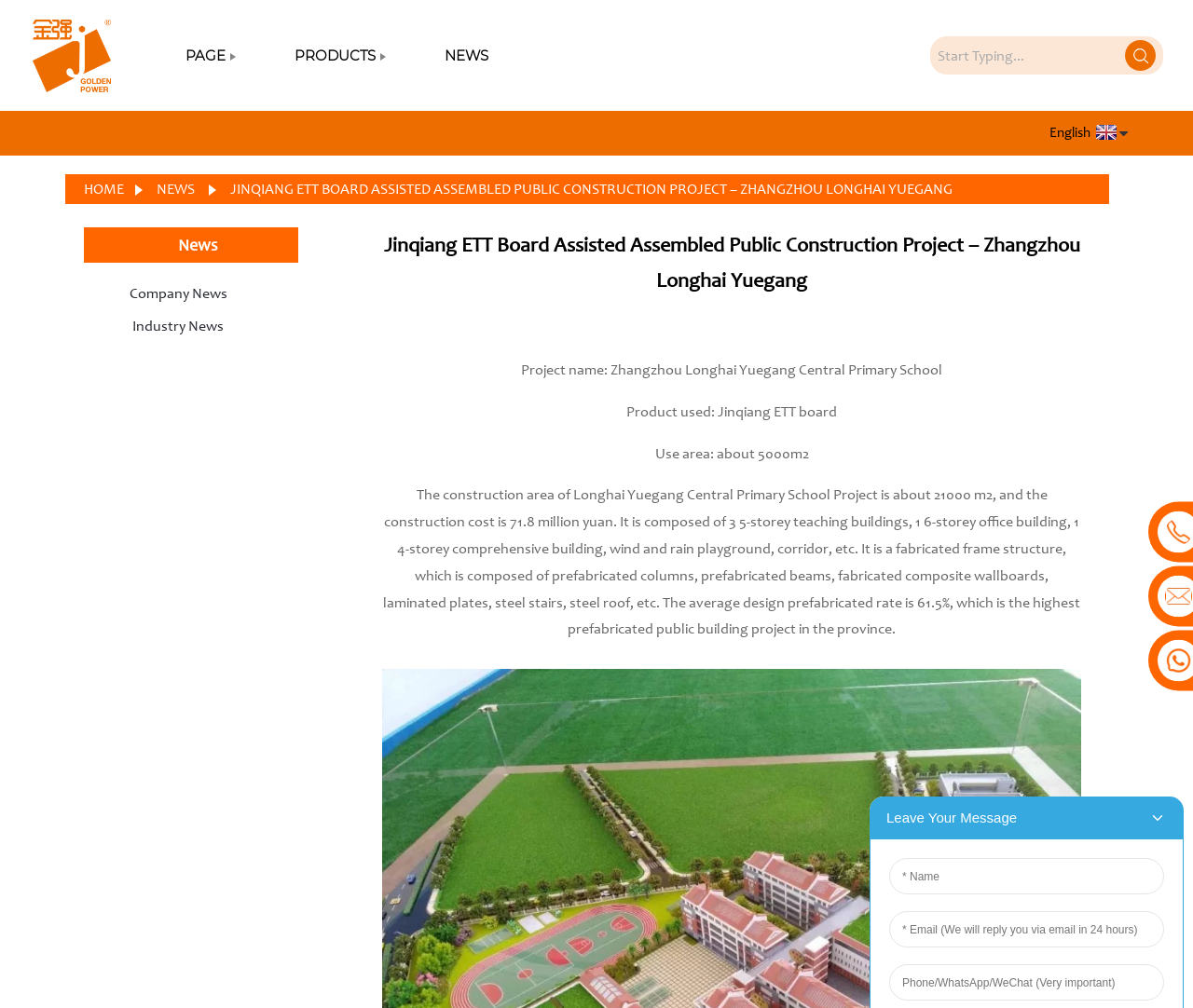Locate the bounding box coordinates of the element that needs to be clicked to carry out the instruction: "Switch to English". The coordinates should be given as four float numbers ranging from 0 to 1, i.e., [left, top, right, bottom].

[0.88, 0.126, 0.946, 0.141]